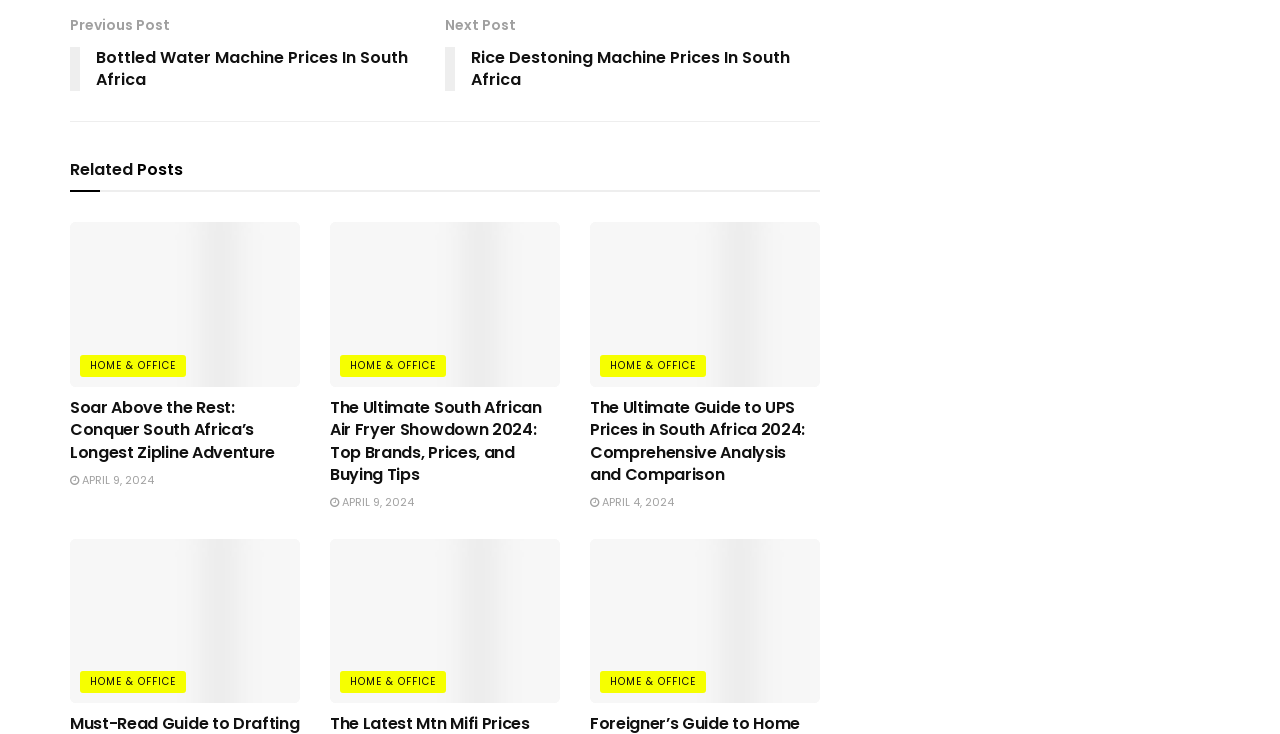Determine the coordinates of the bounding box for the clickable area needed to execute this instruction: "Click on the 'Step-by-Step Guide to Drafting a Will in South Africa' link".

[0.055, 0.734, 0.234, 0.958]